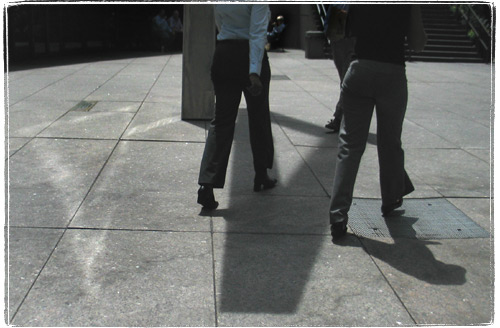Provide a comprehensive description of the image.

The image captures a moment on a sunlit sidewalk where several individuals are walking, showcasing a distinct shadow and antishadow effect created by the interplay of light and objects. The concrete surface reflects the bright atmosphere, while the vertical column in the center casts a sharp shadow onto the ground. The individuals, dressed in formal attire and engaged in their daily activities, create a dynamic composition that emphasizes movement. The unique shadows elongating across the pavement add depth and interest, highlighting the dramatic visual impact of the setting. This image illustrates the artistic concept of light and shadow, providing a vivid representation of how everyday scenes can possess an underlying beauty.